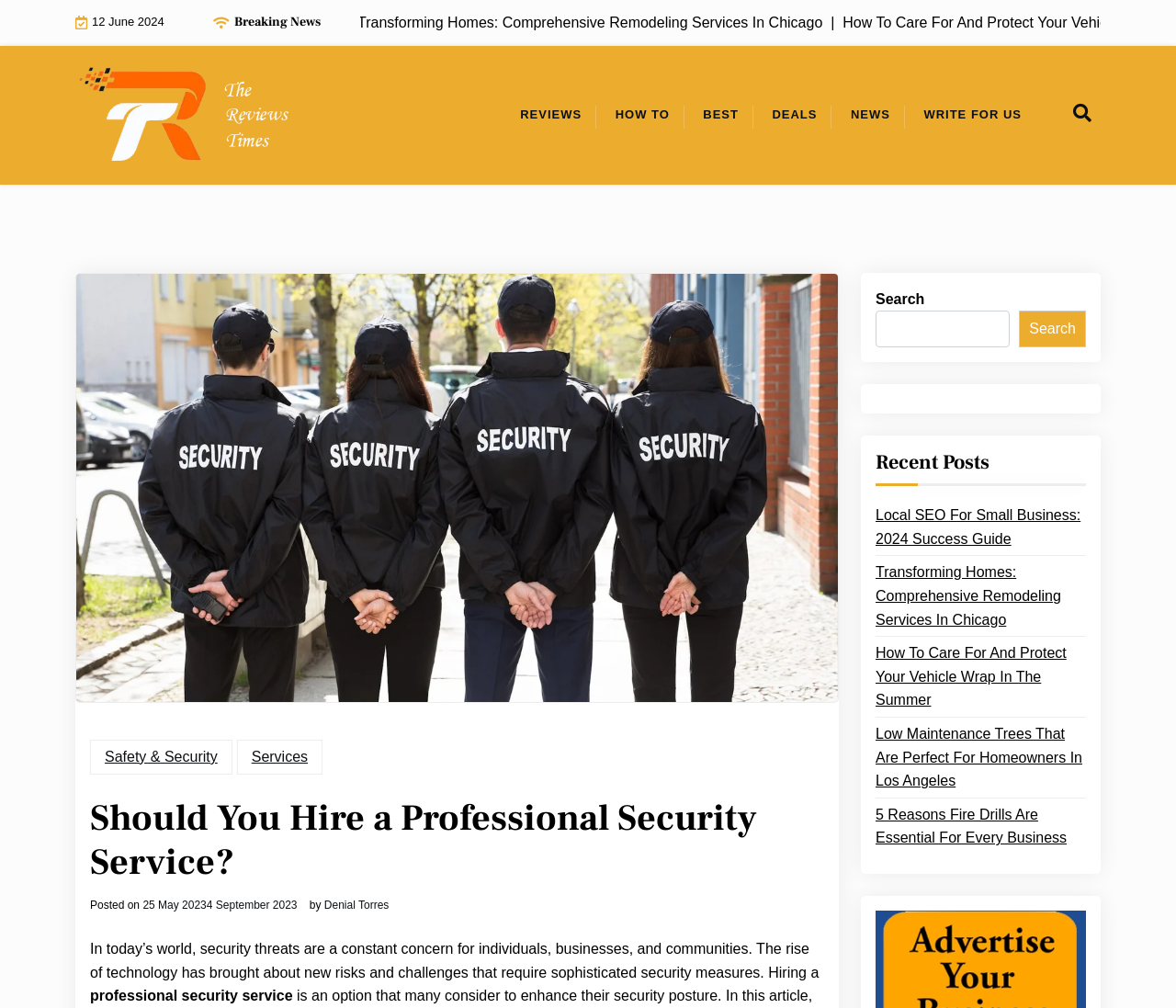What is the author of the article?
Provide a concise answer using a single word or phrase based on the image.

Denial Torres